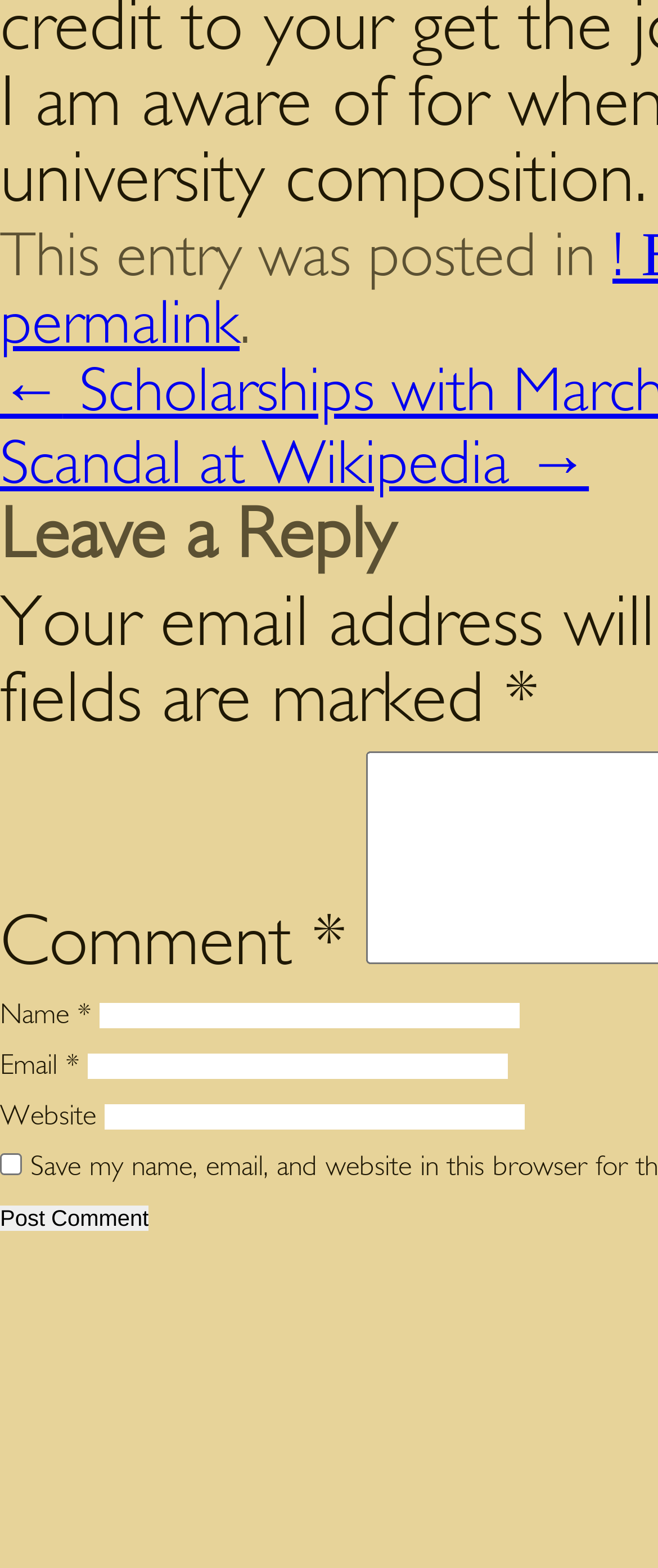Respond to the question below with a concise word or phrase:
How many textboxes are required on this webpage?

Two